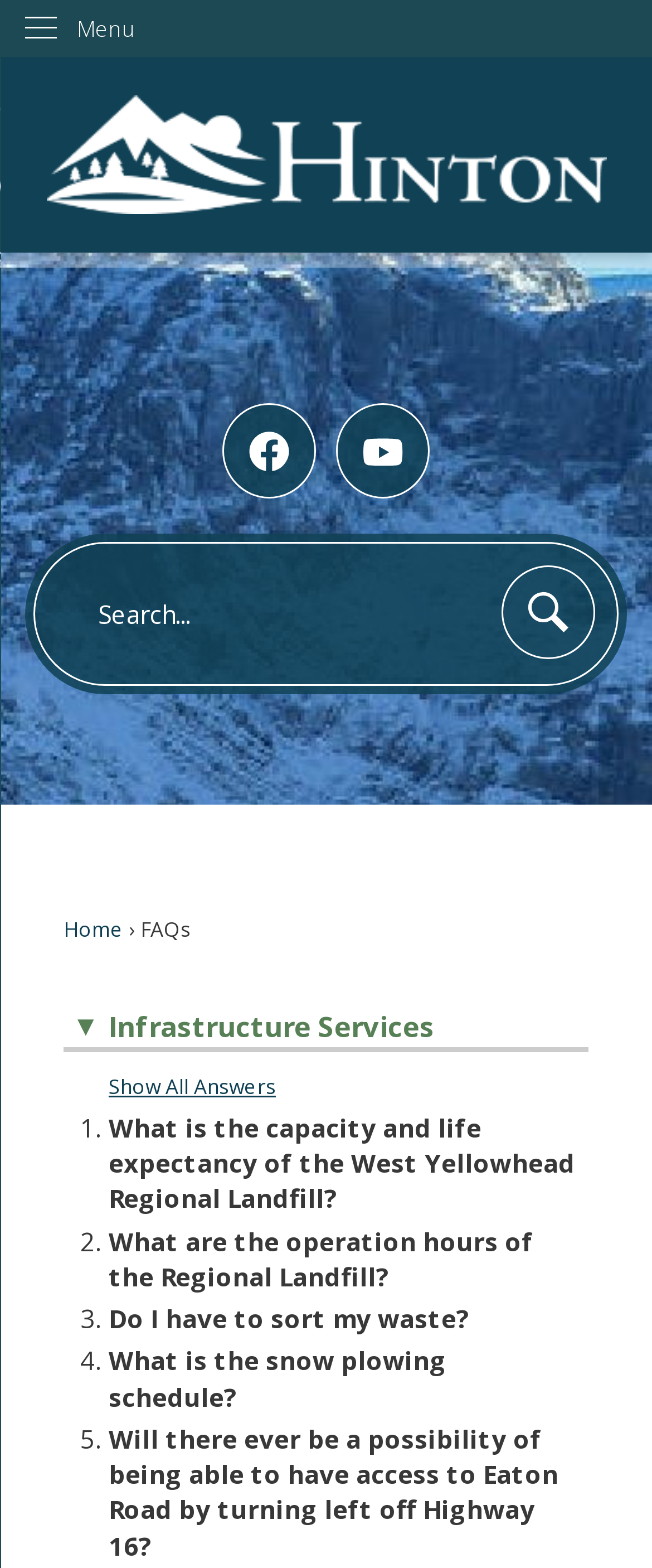What social media platforms are linked on this page?
Give a single word or phrase answer based on the content of the image.

Facebook and YouTube